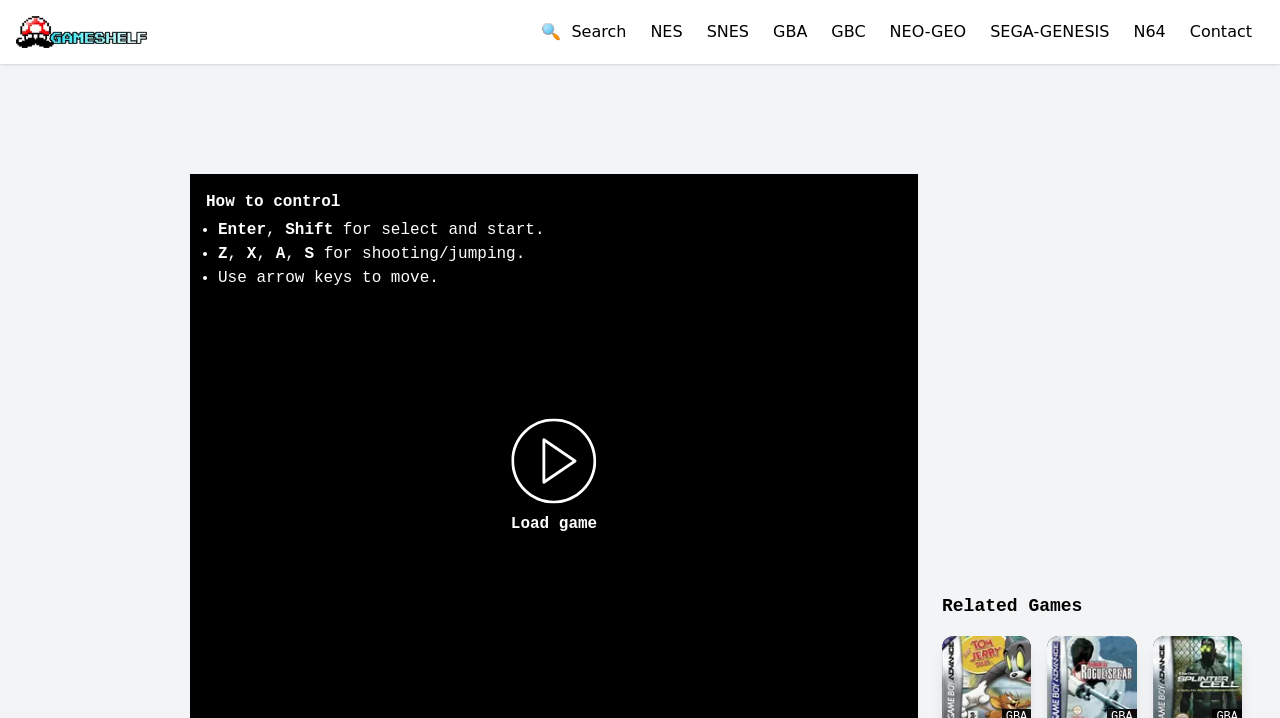Provide a thorough summary of the webpage.

The webpage is about playing Tom And Jerry Tales, a classic action-platform game, online on Game Boy Advance (GBA). At the top left corner, there is a logo image with a link. Next to it, there is a search button with a magnifying glass icon. 

On the top right corner, there are several links to different gaming platforms, including NES, SNES, GBA, GBC, NEO-GEO, SEGA-GENESIS, and N64. Following these links, there is a "Contact" button. 

Below the top section, there is a heading "How to control" with a list of instructions on how to play the game. The instructions include using the Enter key, Shift key, Z key, X key, and A key for different actions, as well as using the arrow keys to move. 

In the middle of the page, there is a prominent "Load game" button with an image of a game controller. 

At the bottom of the page, there is a heading "Related Games" section, but it does not contain any specific game titles.